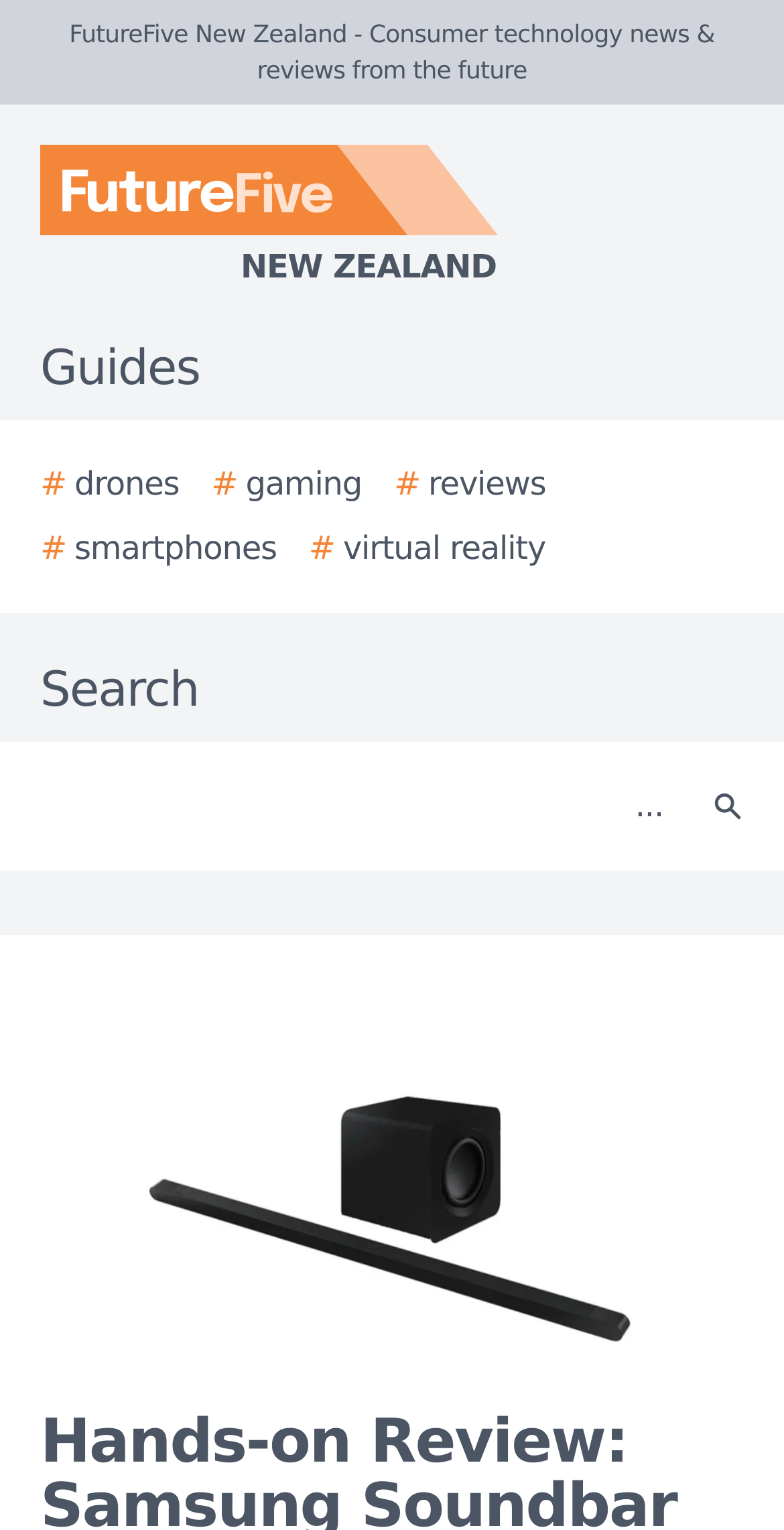How many categories are available in the menu?
Please provide an in-depth and detailed response to the question.

I counted the number of links in the menu section, which are 'drones', 'gaming', 'reviews', 'smartphones', and 'virtual reality', and found that there are 6 categories available.